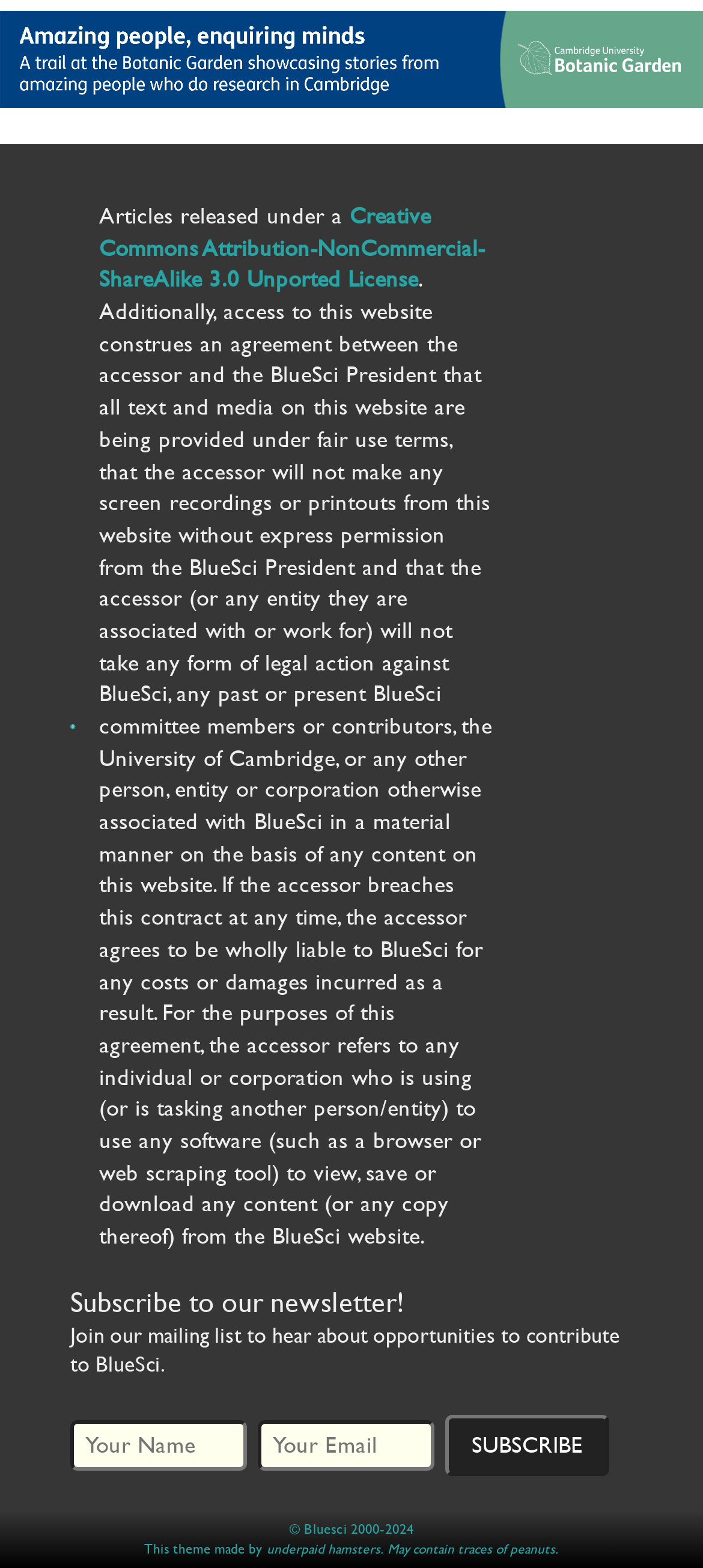Look at the image and write a detailed answer to the question: 
What is required to subscribe to the newsletter?

I found this information by looking at the textboxes with the labels 'Your Name' and 'Your Email' which are both marked as required, and are located above the 'SUBSCRIBE' button.